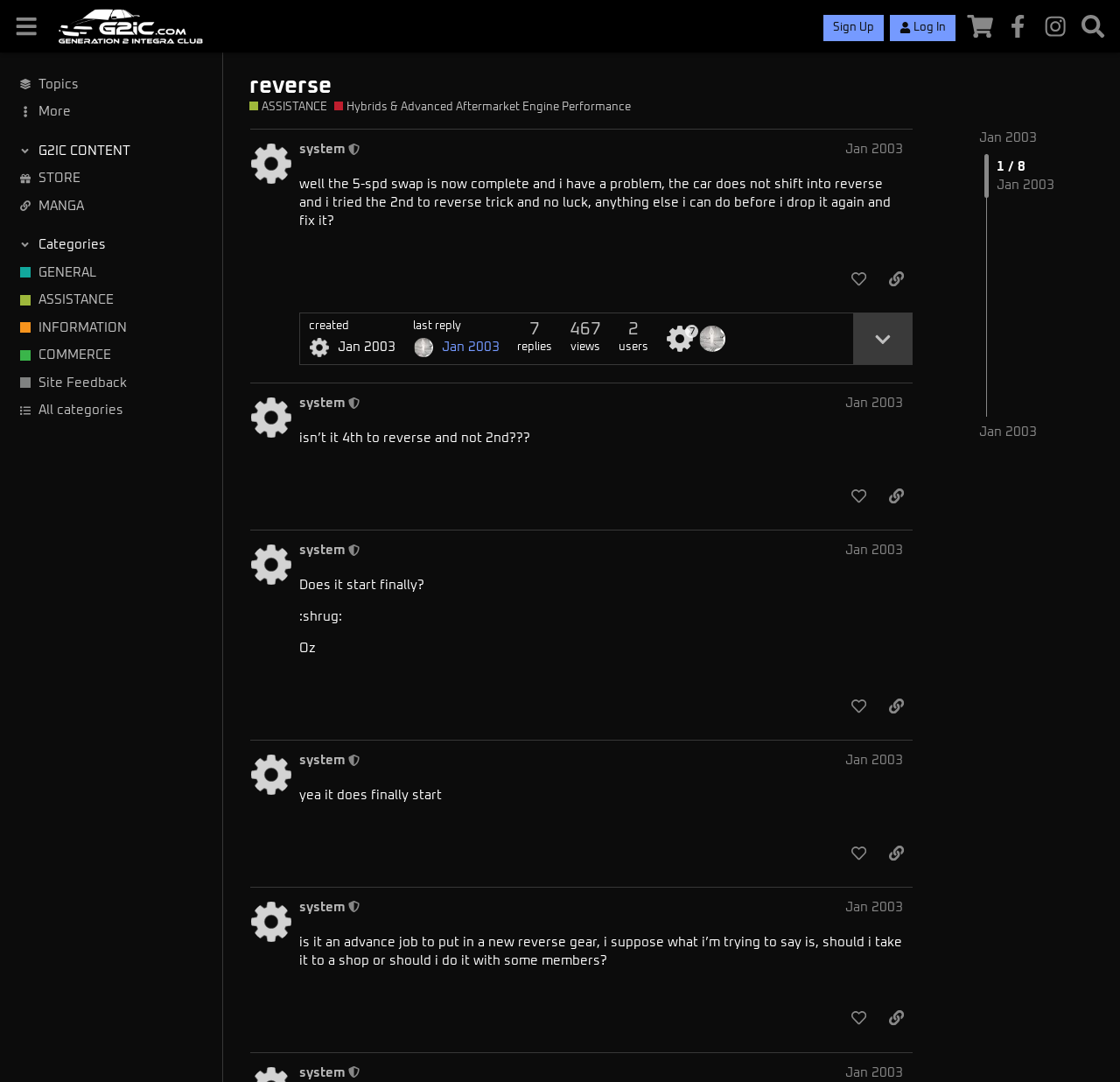Identify the bounding box for the described UI element. Provide the coordinates in (top-left x, top-left y, bottom-right x, bottom-right y) format with values ranging from 0 to 1: title="like this post"

[0.752, 0.775, 0.781, 0.803]